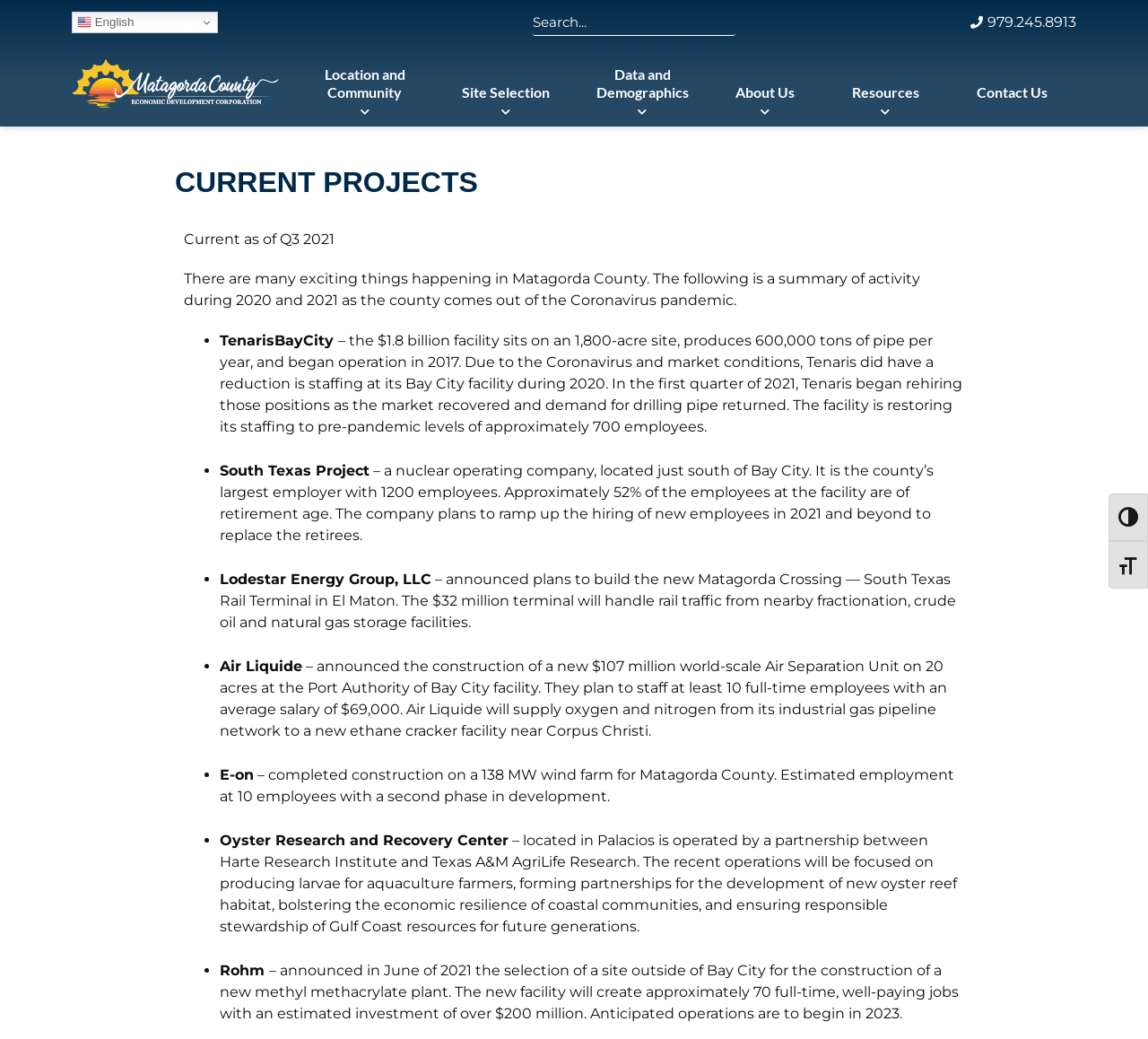Specify the bounding box coordinates of the region I need to click to perform the following instruction: "Contact us". The coordinates must be four float numbers in the range of 0 to 1, i.e., [left, top, right, bottom].

[0.826, 0.069, 0.937, 0.109]